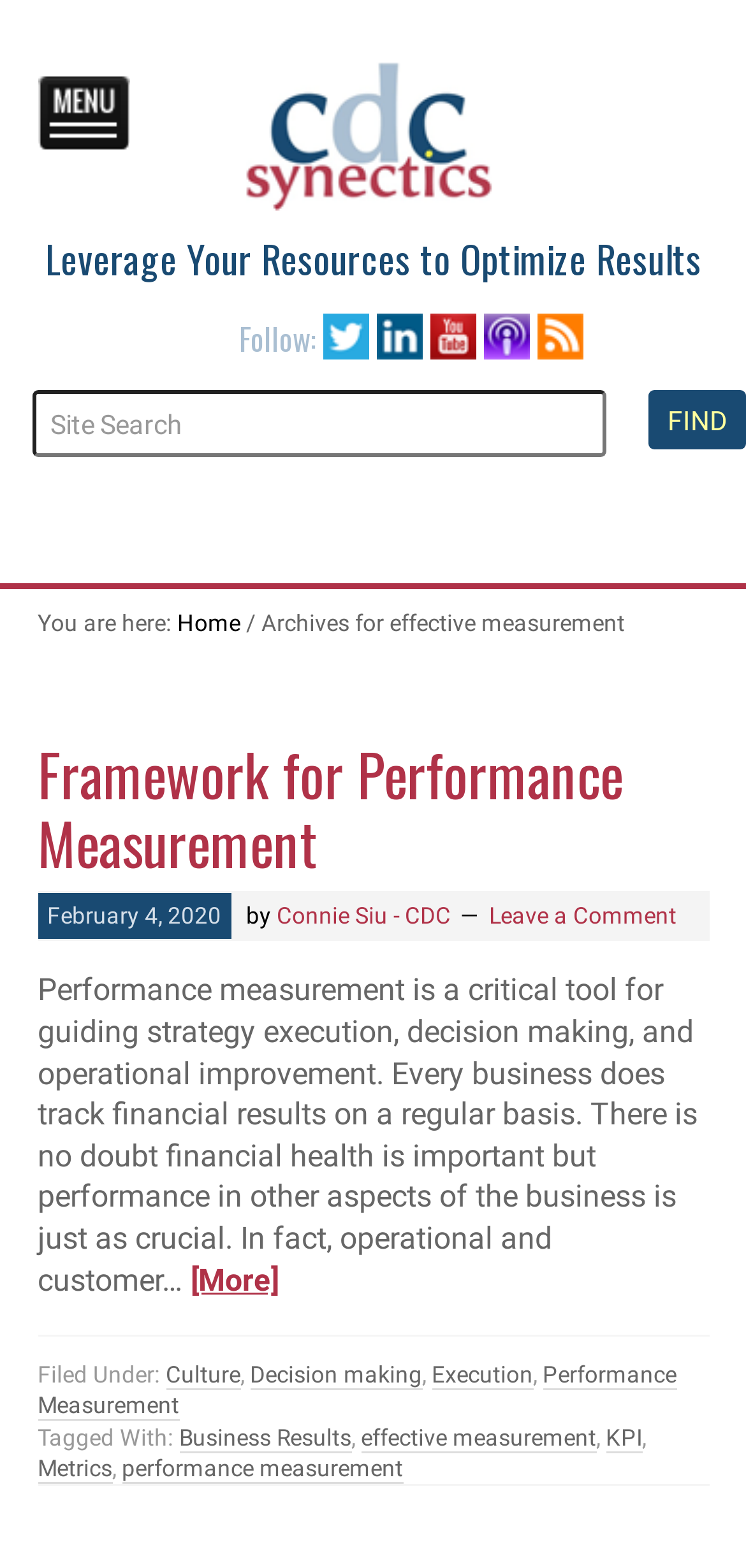Can you determine the bounding box coordinates of the area that needs to be clicked to fulfill the following instruction: "Learn about the benefits of Liquid Maeng Da Kratom Extract Shot"?

None